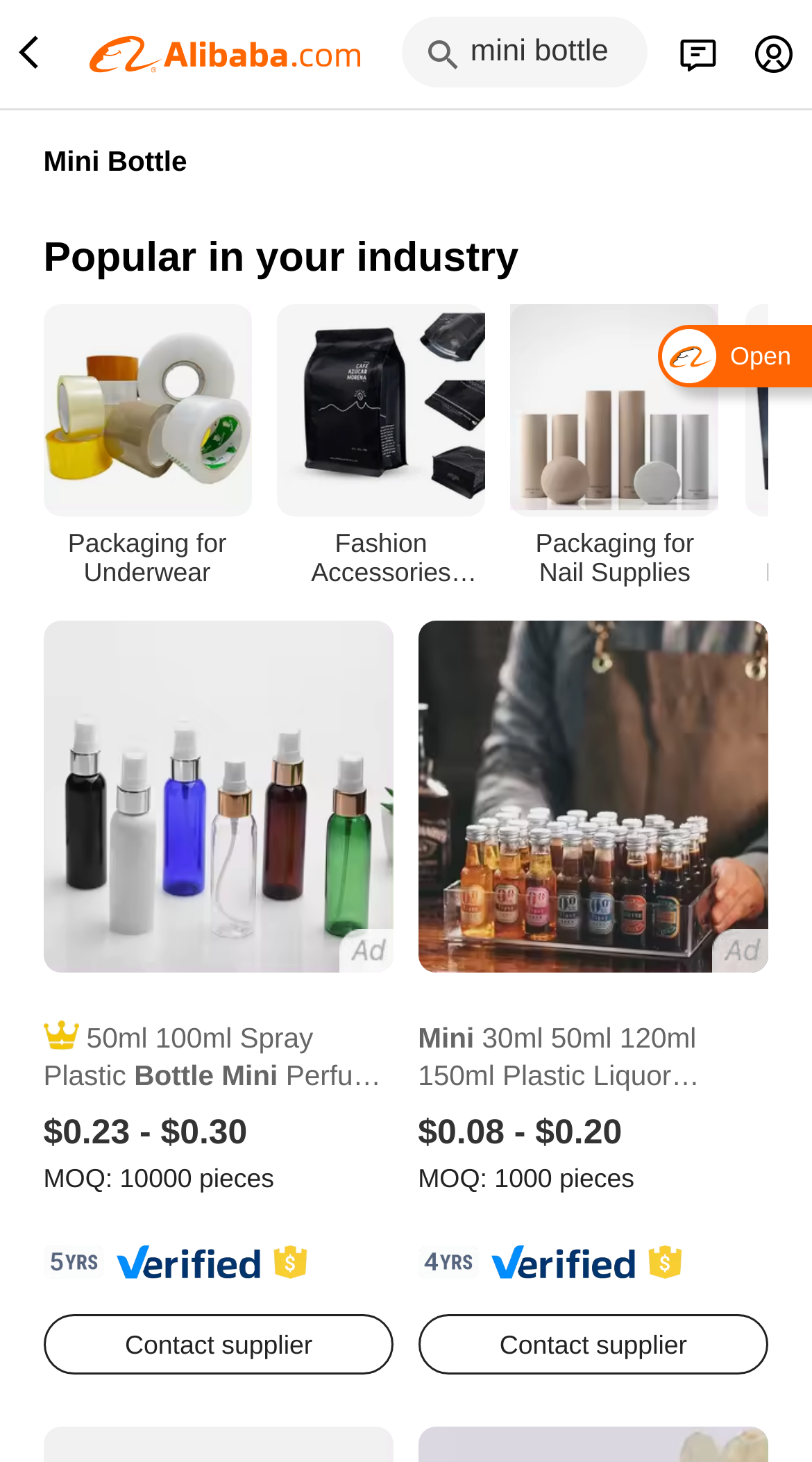What is the minimum order quantity for the first product?
Examine the image and give a concise answer in one word or a short phrase.

10000 pieces